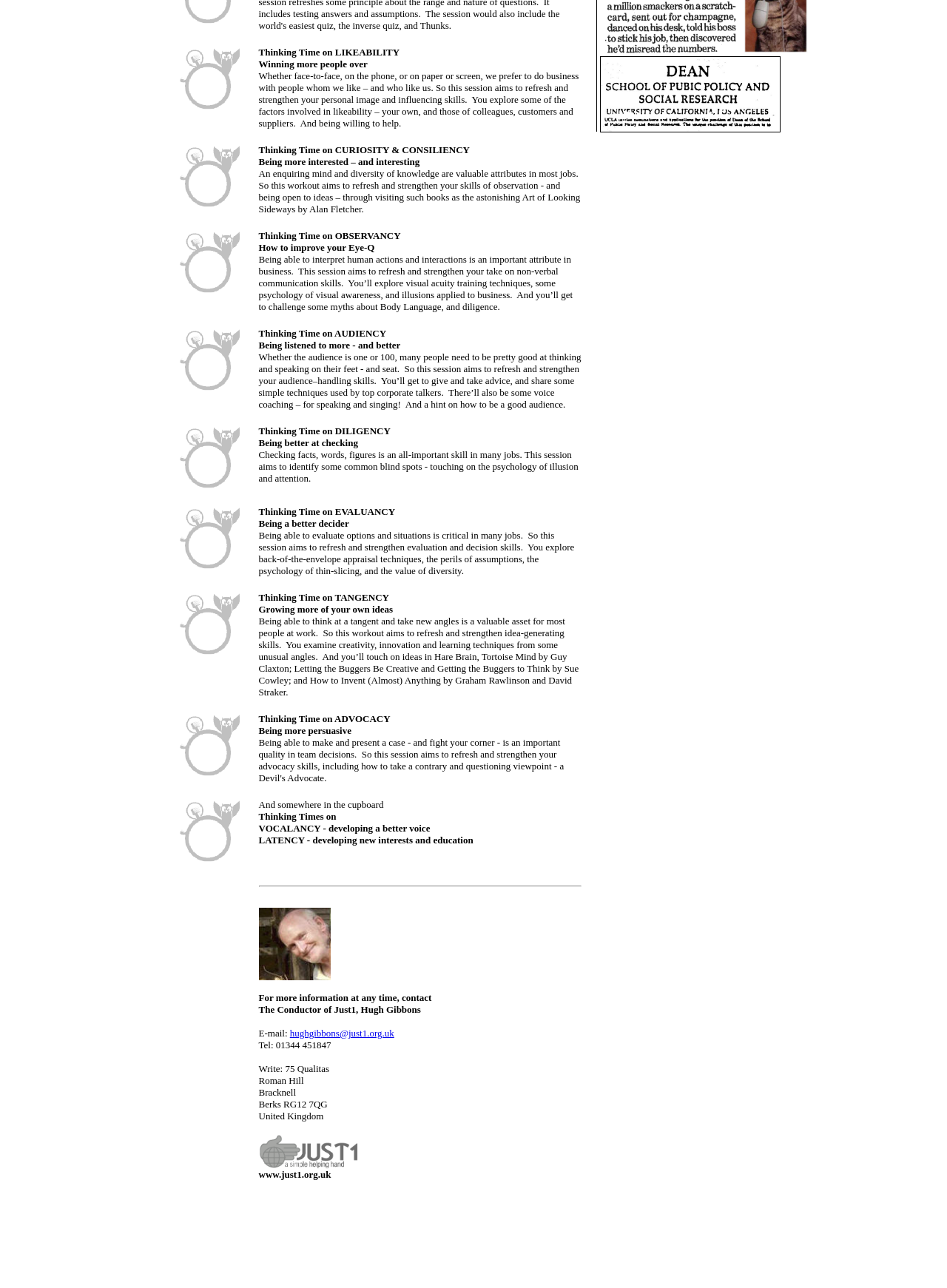How many Thinking Time sessions are listed on this webpage?
Using the picture, provide a one-word or short phrase answer.

7